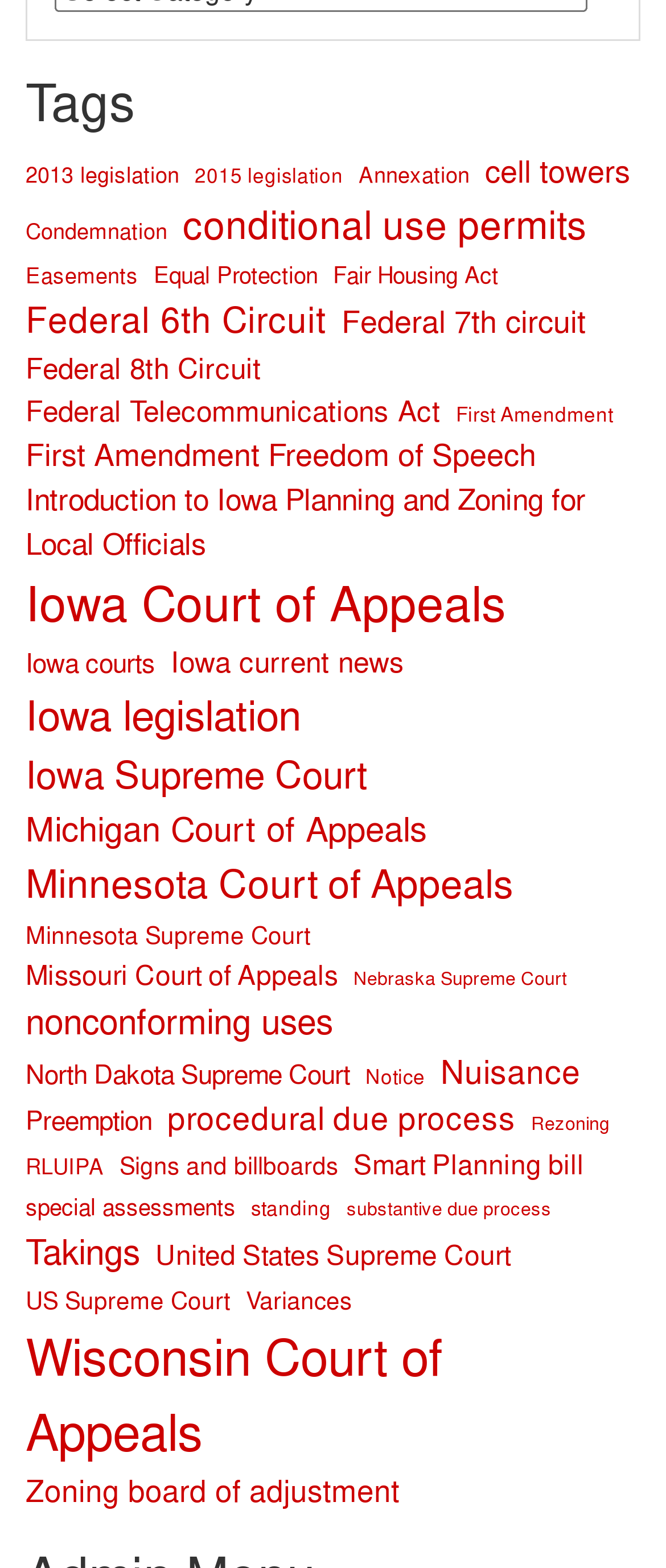Predict the bounding box of the UI element based on this description: "Michigan Court of Appeals".

[0.038, 0.512, 0.641, 0.545]